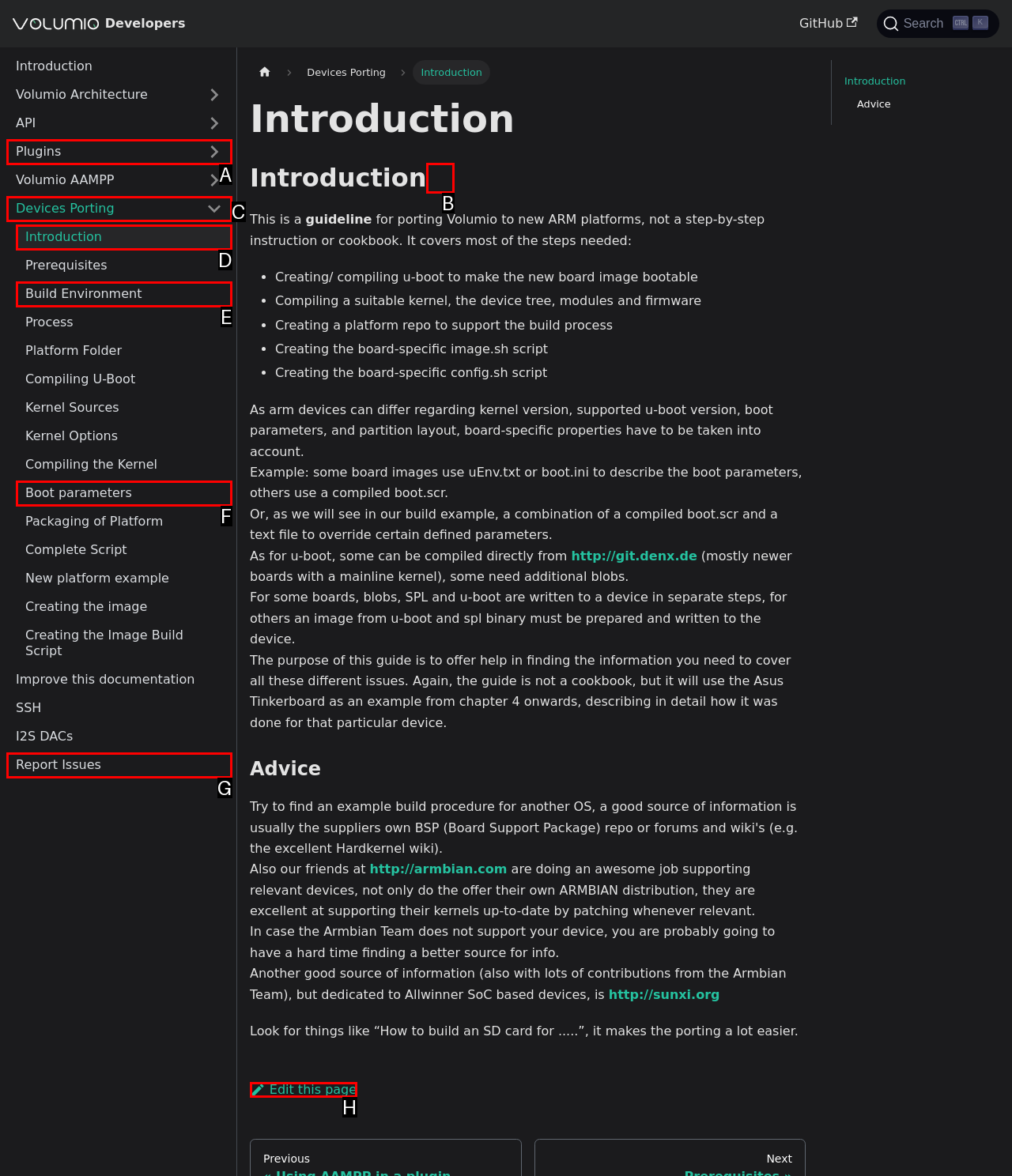Which lettered option matches the following description: Edit this page
Provide the letter of the matching option directly.

H